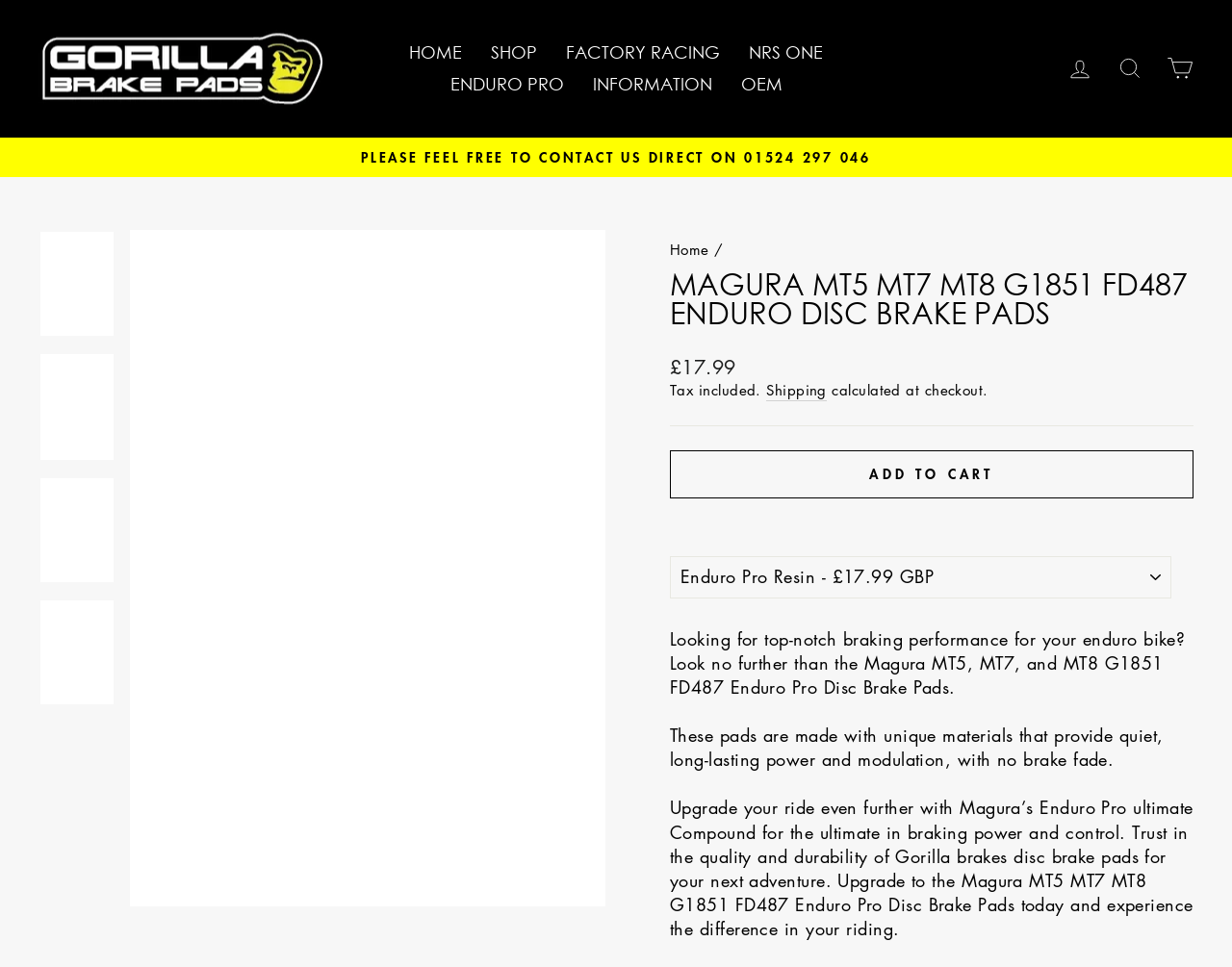Give a full account of the webpage's elements and their arrangement.

This webpage is about upgrading disc brakes for enduro bikes, specifically for Magura MT5, MT7, MT8, G1851, FD487, and Enduro models. At the top left, there is a link to skip to the content. Next to it, there is a logo of Gorilla Brakes, which is also a link. 

On the top navigation bar, there are several links, including "HOME", "SHOP", "FACTORY RACING", "NRS ONE", "ENDURO PRO", "INFORMATION", and "OEM". On the top right, there are links to "LOG IN", "SEARCH", and "CART". 

Below the navigation bar, there is a button to pause a slideshow. Next to it, there is a static text encouraging visitors to contact the company directly. 

The main content of the webpage is divided into two sections. On the left, there is a navigation menu with breadcrumbs, showing the current page as "MAGURA MT5 MT7 MT8 G1851 FD487 ENDURO DISC BRAKE PADS". 

On the right, there is a heading with the same title as the breadcrumbs. Below the heading, there is a section displaying the price of the product, £17.99, with a note that tax is included. There is also a link to "Shipping" and a note that the shipping cost will be calculated at checkout. 

Below the price section, there is a separator line, followed by an "ADD TO CART" button. Next to it, there is a combobox. 

The main product description is divided into three paragraphs. The first paragraph introduces the product, highlighting its top-notch braking performance. The second paragraph describes the unique materials used in the pads, providing quiet, long-lasting power and modulation. The third paragraph encourages visitors to upgrade their ride with Magura's Enduro Pro ultimate Compound for the ultimate in braking power and control.